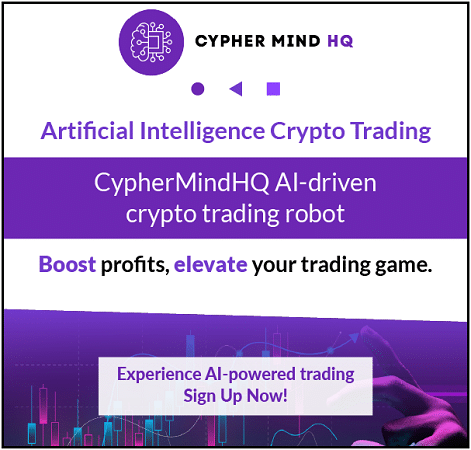Provide a comprehensive description of the image.

The image showcases an advertisement for Cypher Mind HQ, a platform utilizing artificial intelligence for cryptocurrency trading. The design emphasizes a modern and tech-savvy aesthetic, with a vibrant purple and black color scheme. Prominently displayed is the logo featuring a stylized brain intertwined with circuit patterns, symbolizing the integration of AI in trading strategies.

The text highlights key features of the service, asserting that it is powered by AI-driven technology to enhance trading efficiency and profitability: "Boost profits, elevate your trading game." A call to action invites viewers to "Experience AI-powered trading" with a promise of improved performance in the crypto market. At the bottom, users are encouraged to sign up, indicating a focus on attracting new clients eager to leverage AI for financial success. The overall layout communicates a blend of innovation and professionalism, appealing to cryptocurrency traders seeking advanced tools.